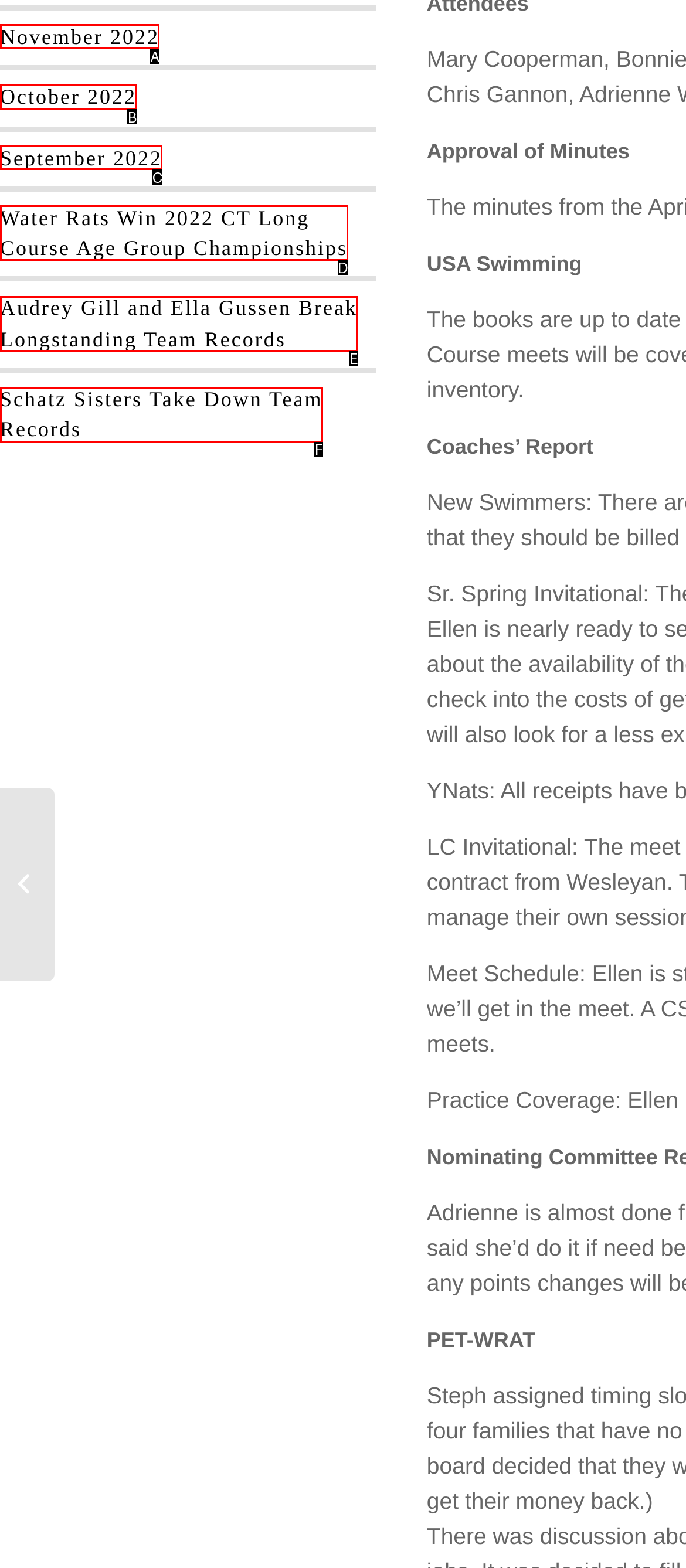Using the description: September 2022, find the HTML element that matches it. Answer with the letter of the chosen option.

C